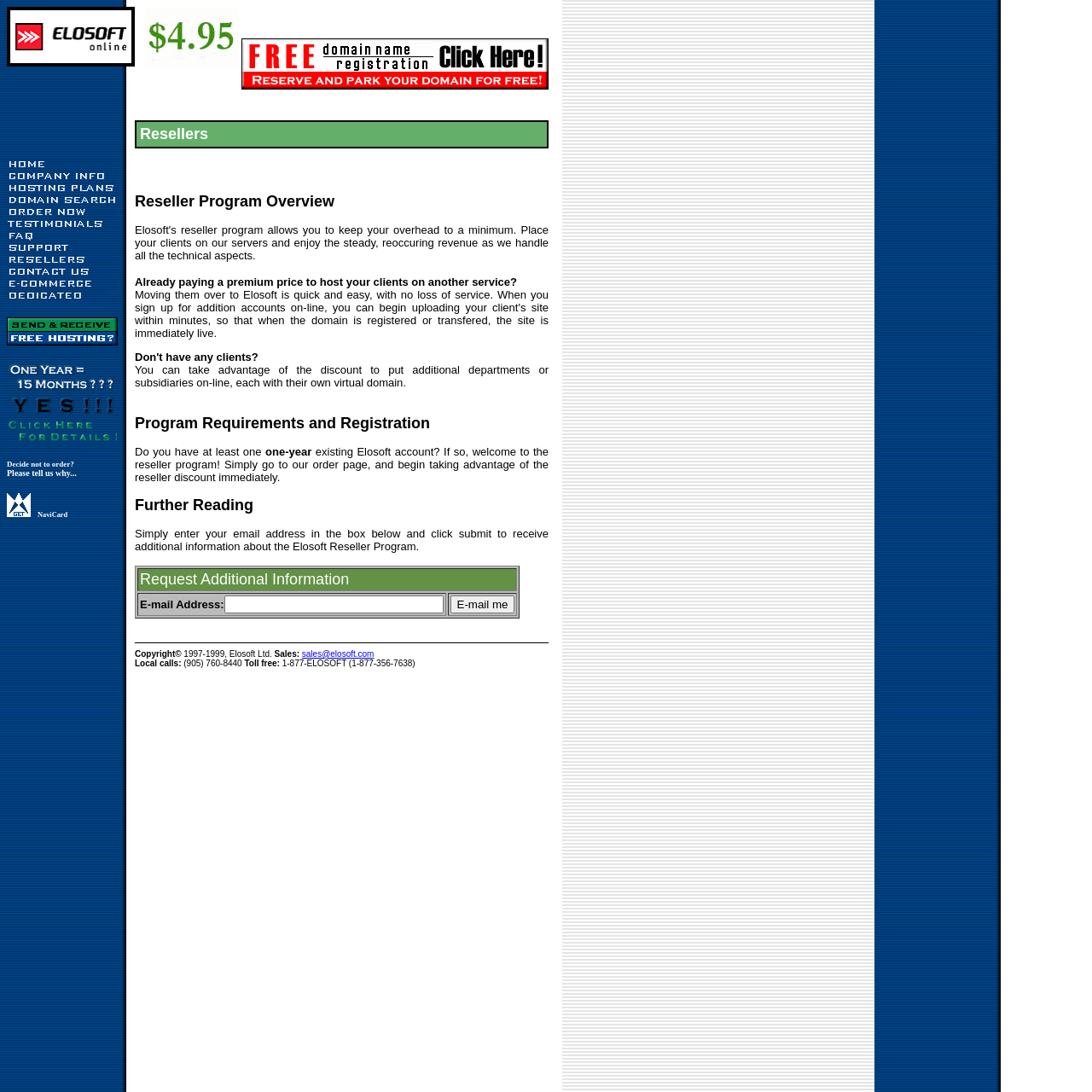Find and provide the bounding box coordinates for the UI element described here: "name="submitemail" value="E-mail me"". The coordinates should be given as four float numbers between 0 and 1: [left, top, right, bottom].

[0.412, 0.546, 0.471, 0.562]